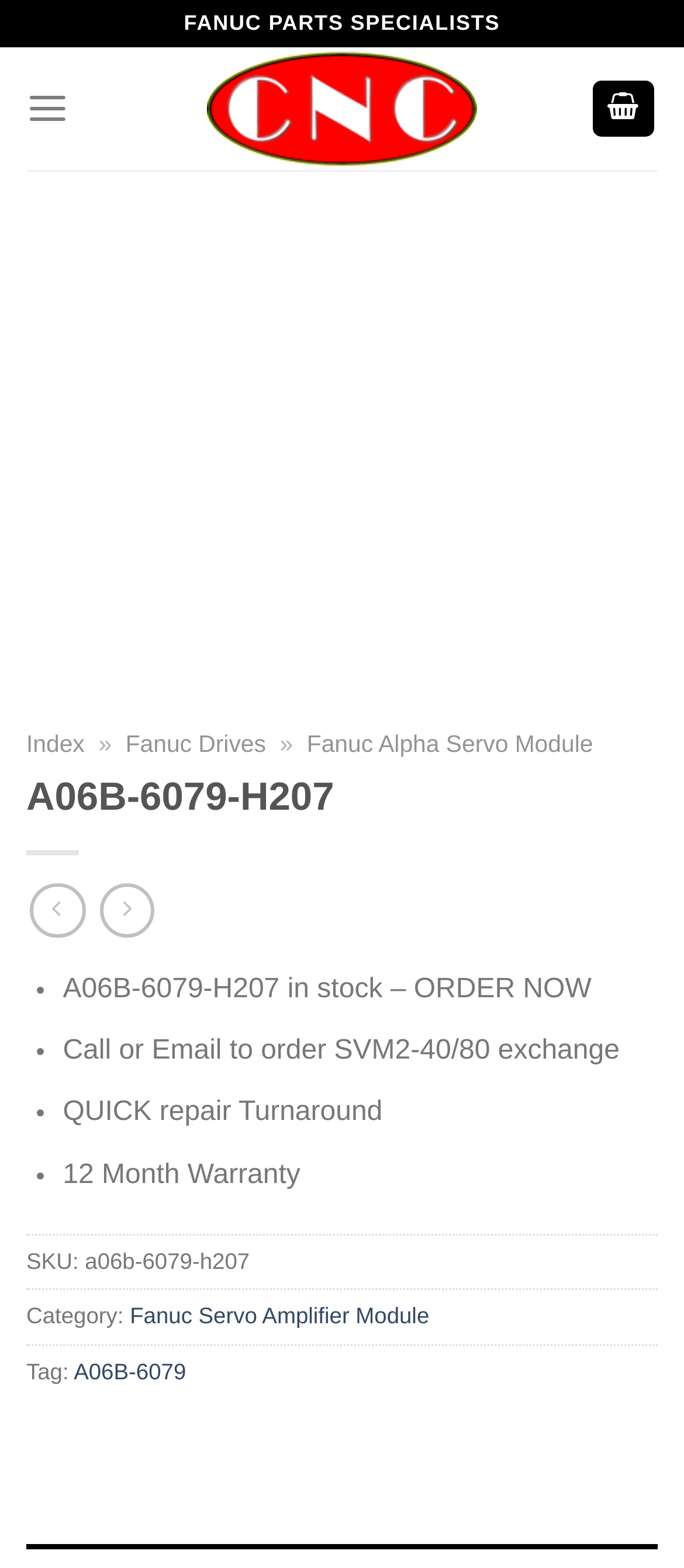Please predict the bounding box coordinates of the element's region where a click is necessary to complete the following instruction: "Open Menu". The coordinates should be represented by four float numbers between 0 and 1, i.e., [left, top, right, bottom].

[0.038, 0.042, 0.101, 0.097]